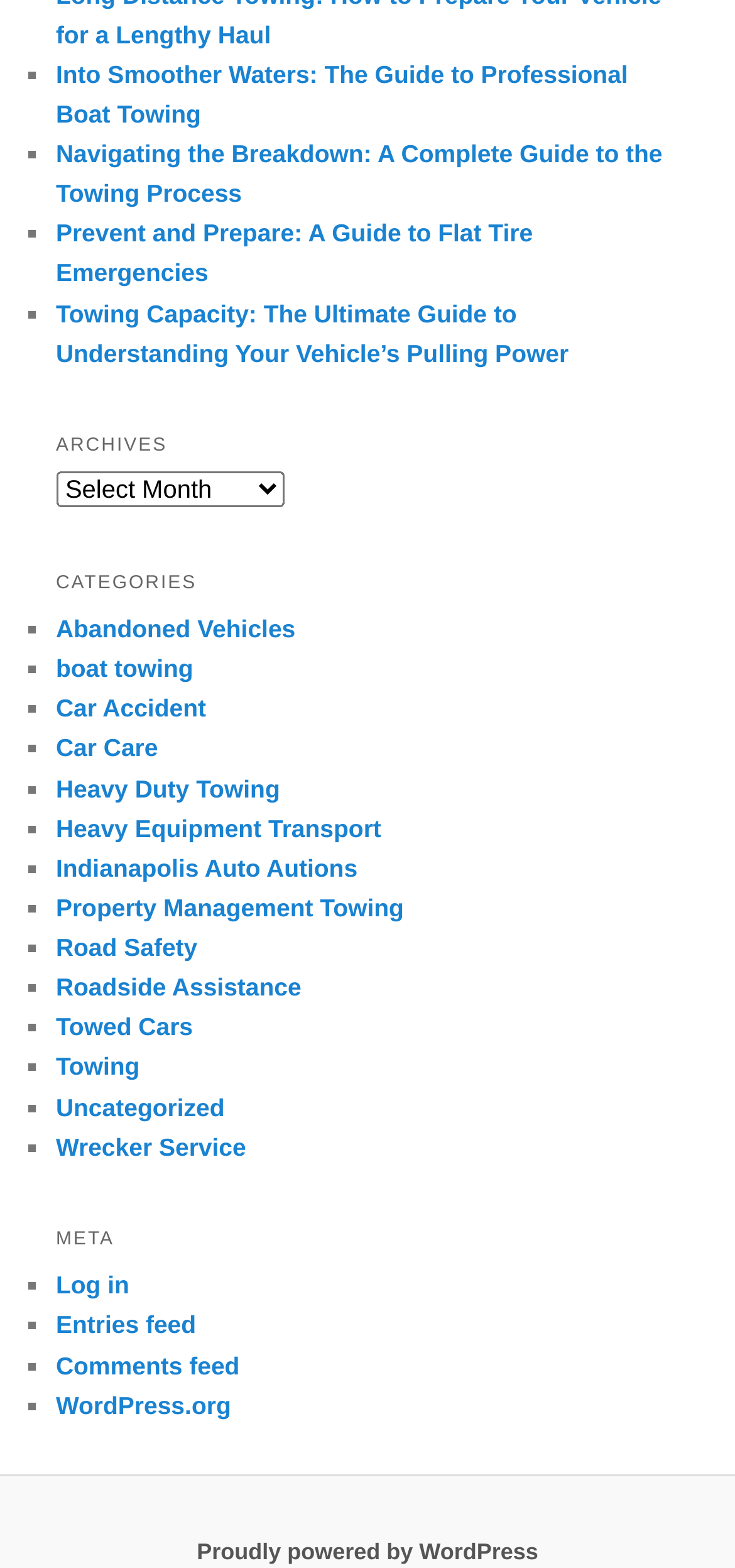Use a single word or phrase to answer the question: 
How many links are listed under the 'META' section?

5